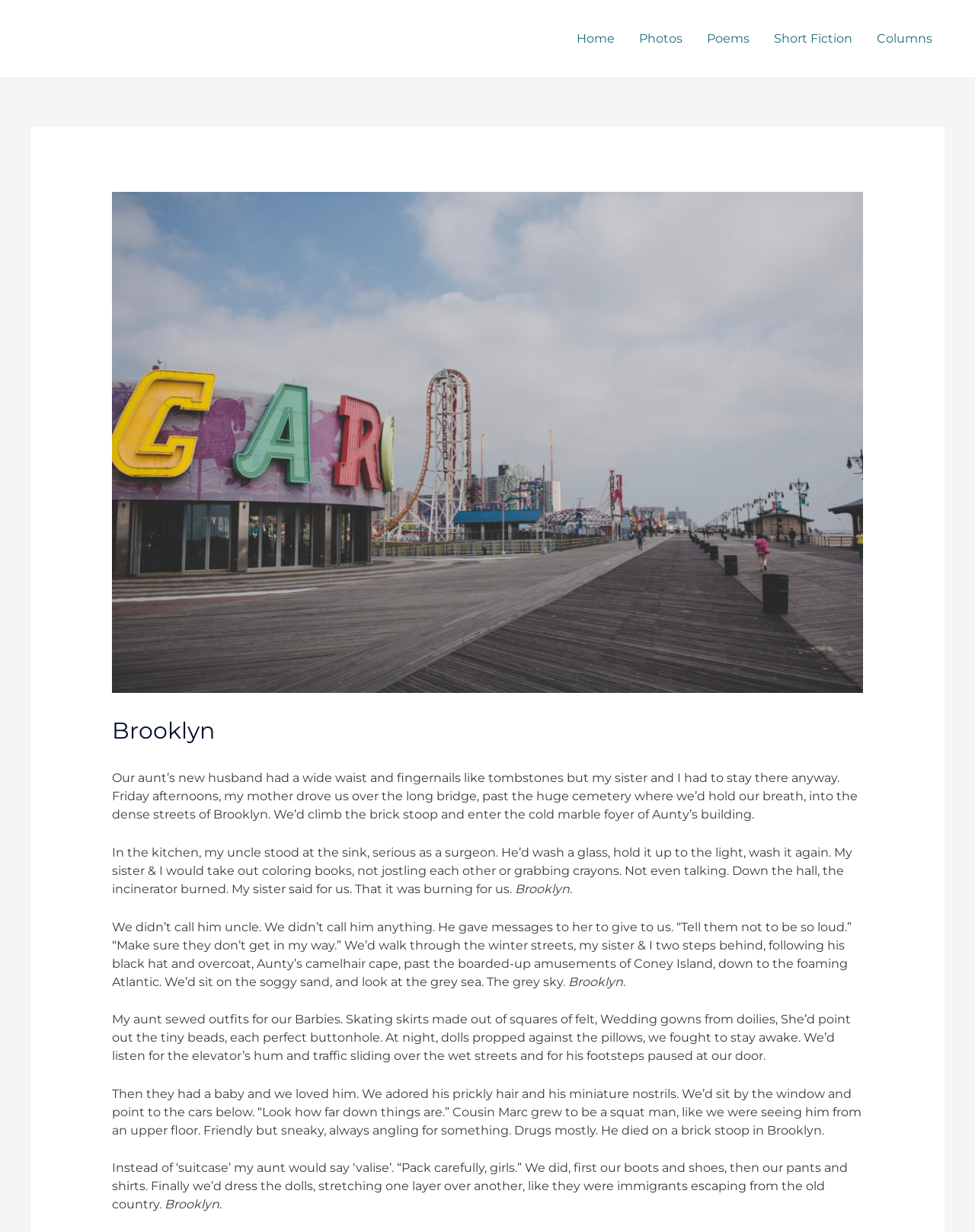Describe the webpage in detail, including text, images, and layout.

The webpage is about Brooklyn, with a focus on a personal narrative. At the top, there is a navigation menu with five links: Home, Photos, Poems, Short Fiction, and Columns. Below the navigation menu, there is a header section with a heading that reads "Brooklyn". 

The main content of the webpage is a series of paragraphs that tell a story about the author's experiences visiting their aunt's home in Brooklyn. The story is divided into five sections, each describing a different aspect of the author's visits. The text is descriptive and poetic, with vivid imagery and sensory details.

The first section describes the author's aunt's new husband, who is portrayed as a serious and meticulous person. The second section describes the author and their sister's behavior in the kitchen, where they would color quietly while their uncle washed glasses. The third section describes the author and their sister's walks with their aunt and uncle through the winter streets of Brooklyn, ending at the Atlantic Ocean. 

The fourth section describes the author's aunt sewing outfits for their Barbie dolls, and the author and their sister's attempts to stay awake at night. The final section describes the birth of the author's cousin Marc, whom they adored, and his later struggles with drugs and eventual death on a brick stoop in Brooklyn.

Throughout the webpage, there are no images, but the text is rich and evocative, painting a vivid picture of the author's experiences in Brooklyn.